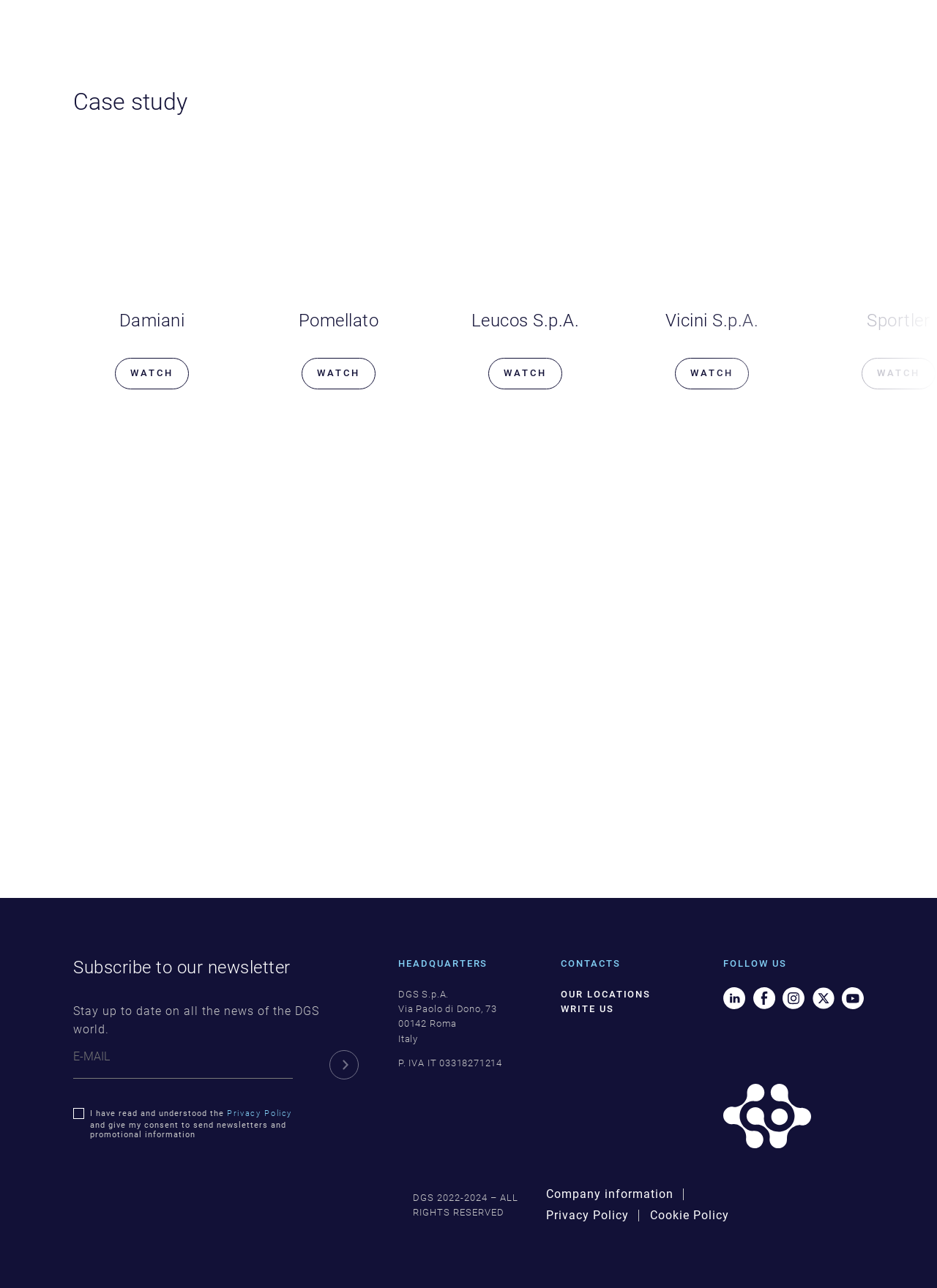Kindly respond to the following question with a single word or a brief phrase: 
What is the purpose of the form?

Contact form